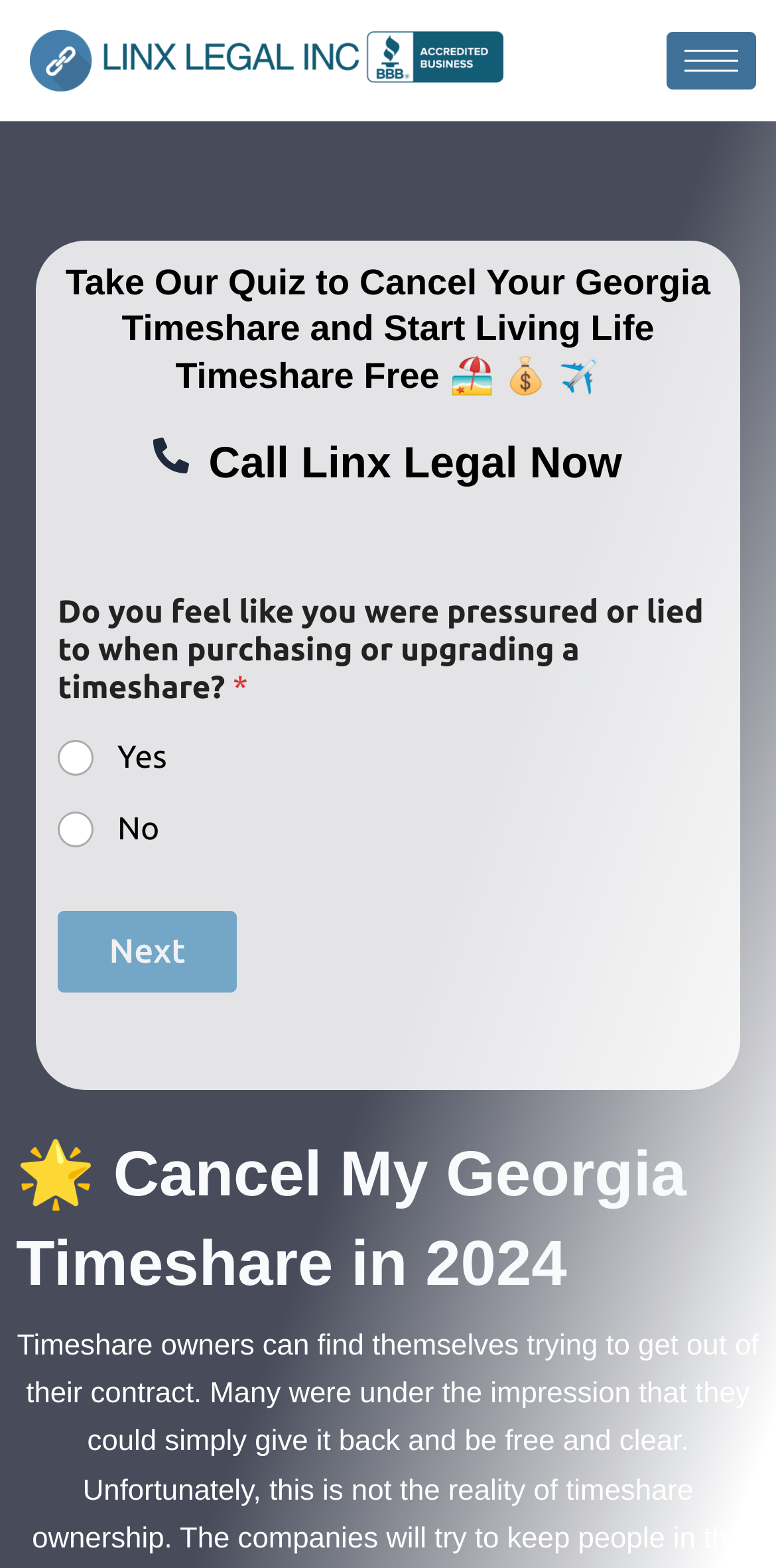Carefully examine the image and provide an in-depth answer to the question: What is the topic of the quiz?

The heading 'Take Our Quiz to Cancel Your Georgia Timeshare and Start Living Life Timeshare Free' and the question 'Do you feel like you were pressured or lied to when purchasing or upgrading a timeshare?' suggest that the quiz is related to canceling timeshares in Georgia.